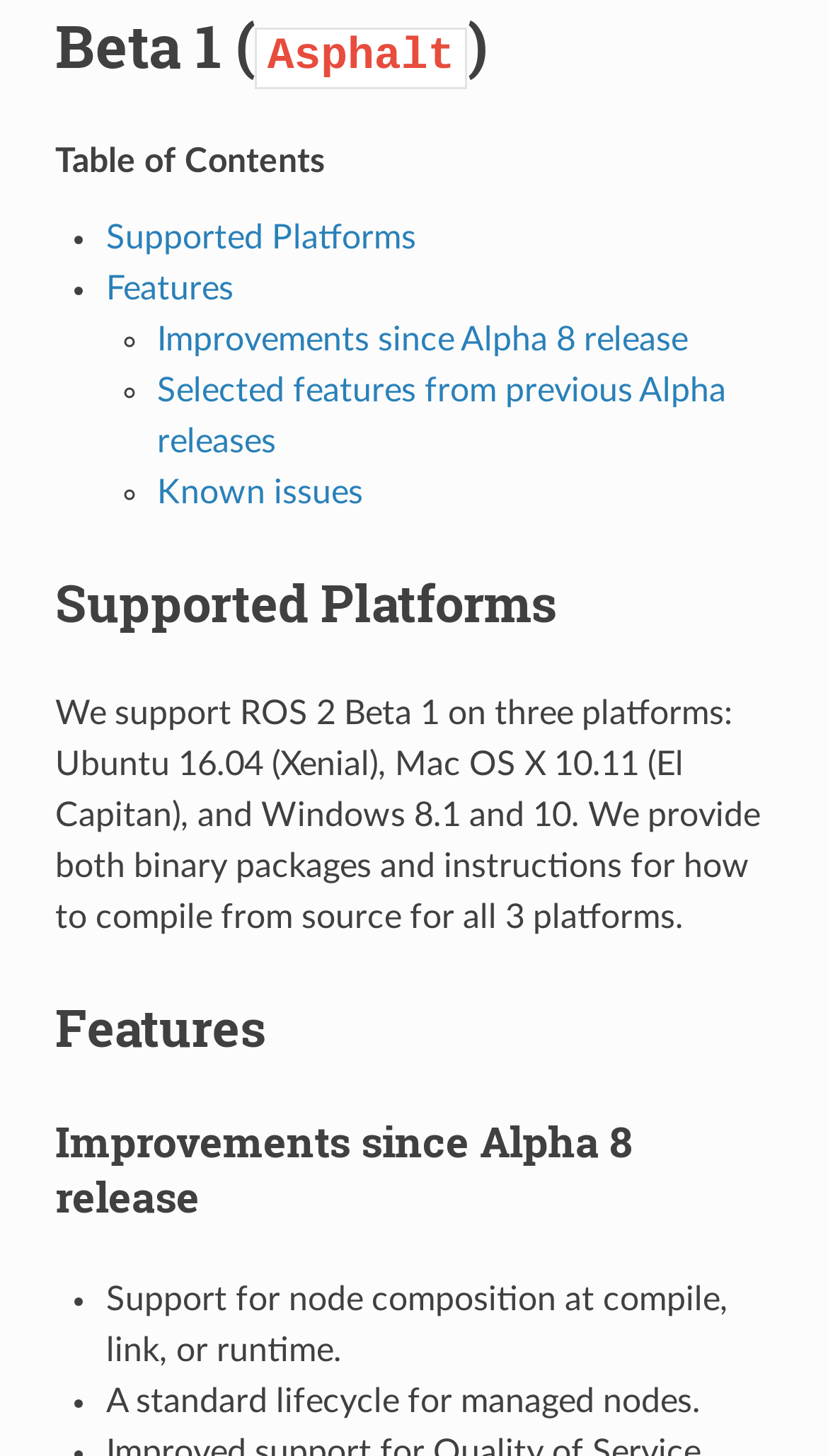Bounding box coordinates are specified in the format (top-left x, top-left y, bottom-right x, bottom-right y). All values are floating point numbers bounded between 0 and 1. Please provide the bounding box coordinate of the region this sentence describes: Improvements since Alpha 8 release

[0.189, 0.221, 0.83, 0.245]